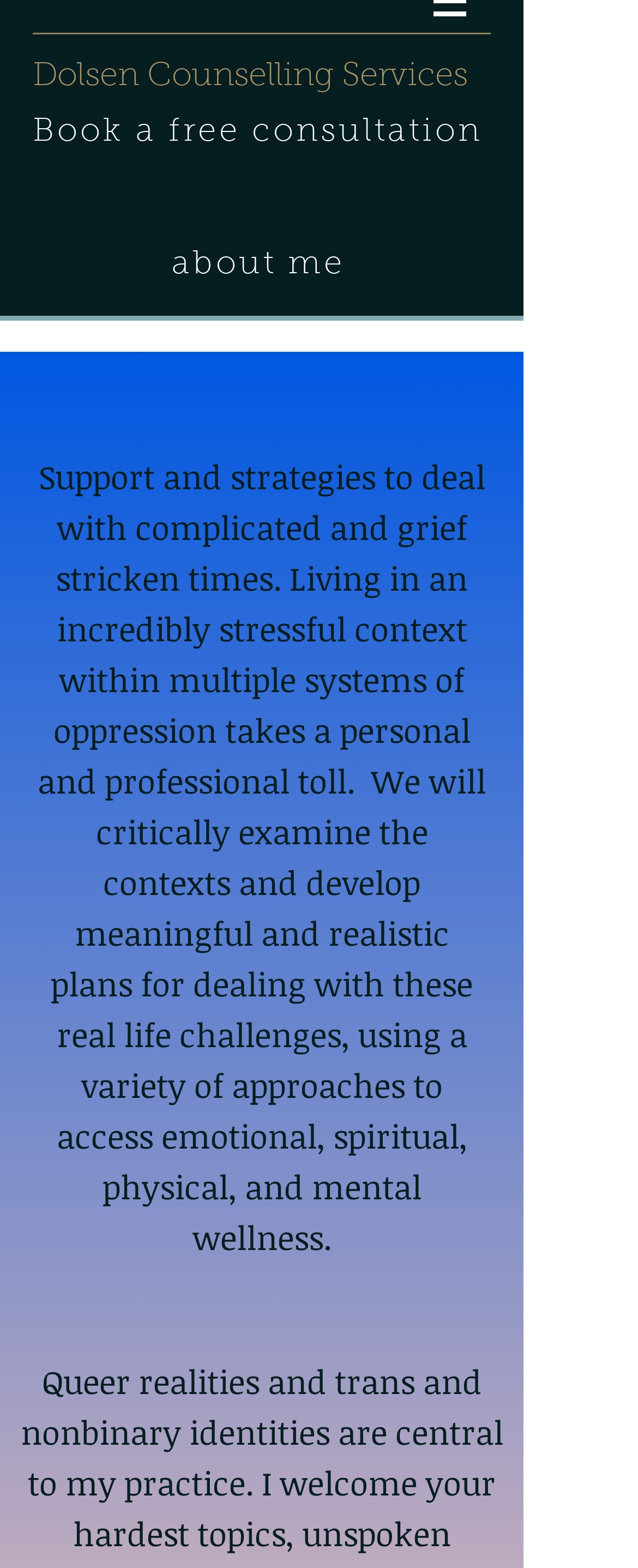Bounding box coordinates are specified in the format (top-left x, top-left y, bottom-right x, bottom-right y). All values are floating point numbers bounded between 0 and 1. Please provide the bounding box coordinate of the region this sentence describes: about me

[0.205, 0.147, 0.615, 0.191]